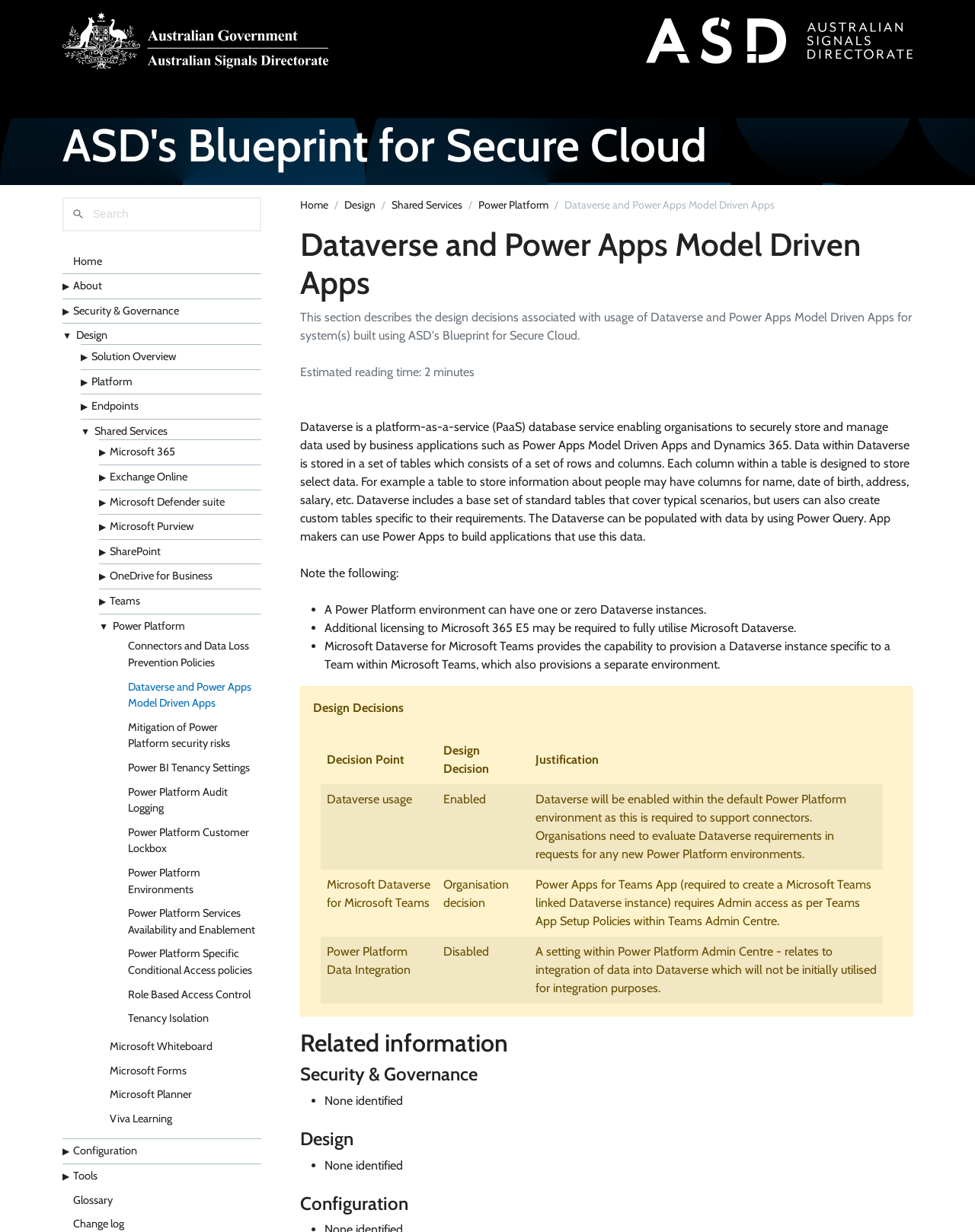Identify the coordinates of the bounding box for the element that must be clicked to accomplish the instruction: "Read about Power Platform Data Integration".

[0.329, 0.76, 0.449, 0.814]